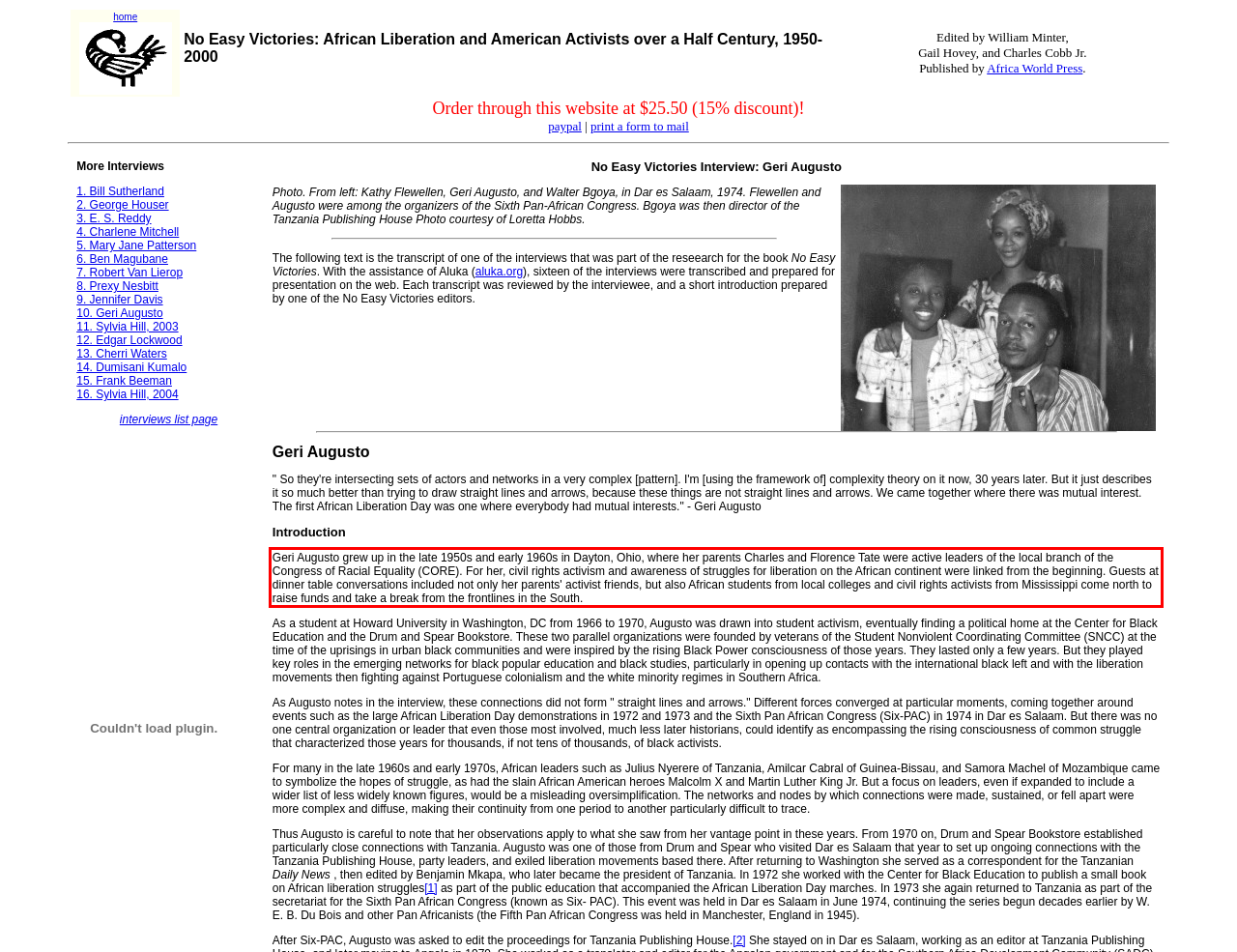There is a UI element on the webpage screenshot marked by a red bounding box. Extract and generate the text content from within this red box.

Geri Augusto grew up in the late 1950s and early 1960s in Dayton, Ohio, where her parents Charles and Florence Tate were active leaders of the local branch of the Congress of Racial Equality (CORE). For her, civil rights activism and awareness of struggles for liberation on the African continent were linked from the beginning. Guests at dinner table conversations included not only her parents' activist friends, but also African students from local colleges and civil rights activists from Mississippi come north to raise funds and take a break from the frontlines in the South.